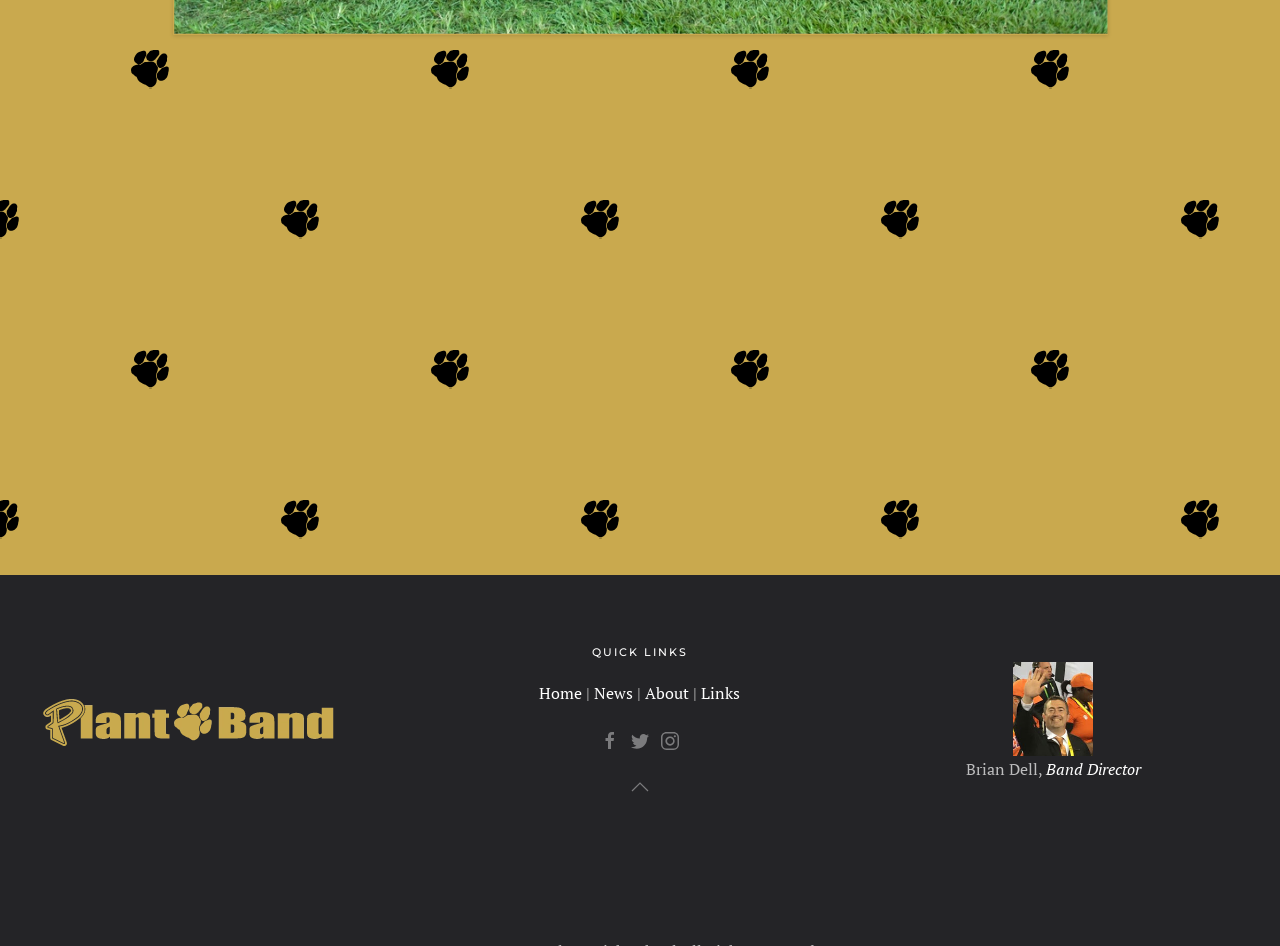Please provide a comprehensive answer to the question below using the information from the image: What is the purpose of the Danceros?

According to the StaticText element with ID 75, the purpose of the Danceros is to give students the opportunity to promote school spirit, encourage school and team involvement, be supportive to sports programs, encourage high standards, and develop or increase skills in dance, responsibility, leadership, and self-discipline.